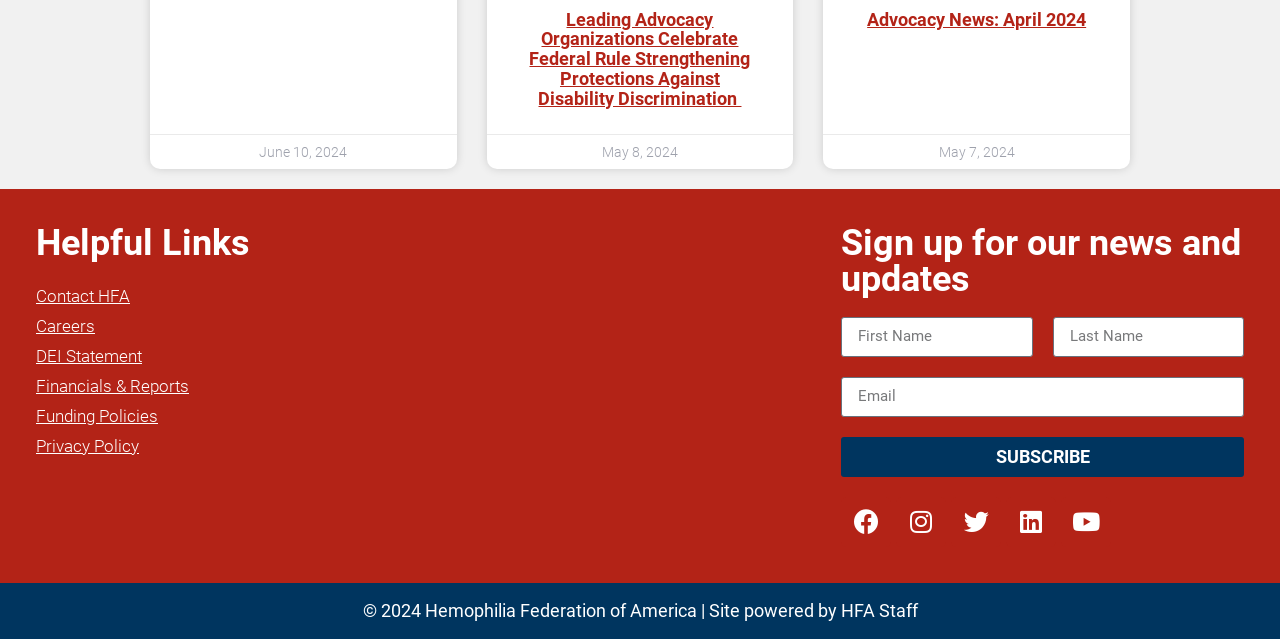Locate the bounding box coordinates of the UI element described by: "parent_node: Alternative: name="alt_s"". Provide the coordinates as four float numbers between 0 and 1, formatted as [left, top, right, bottom].

[0.657, 0.785, 0.684, 0.851]